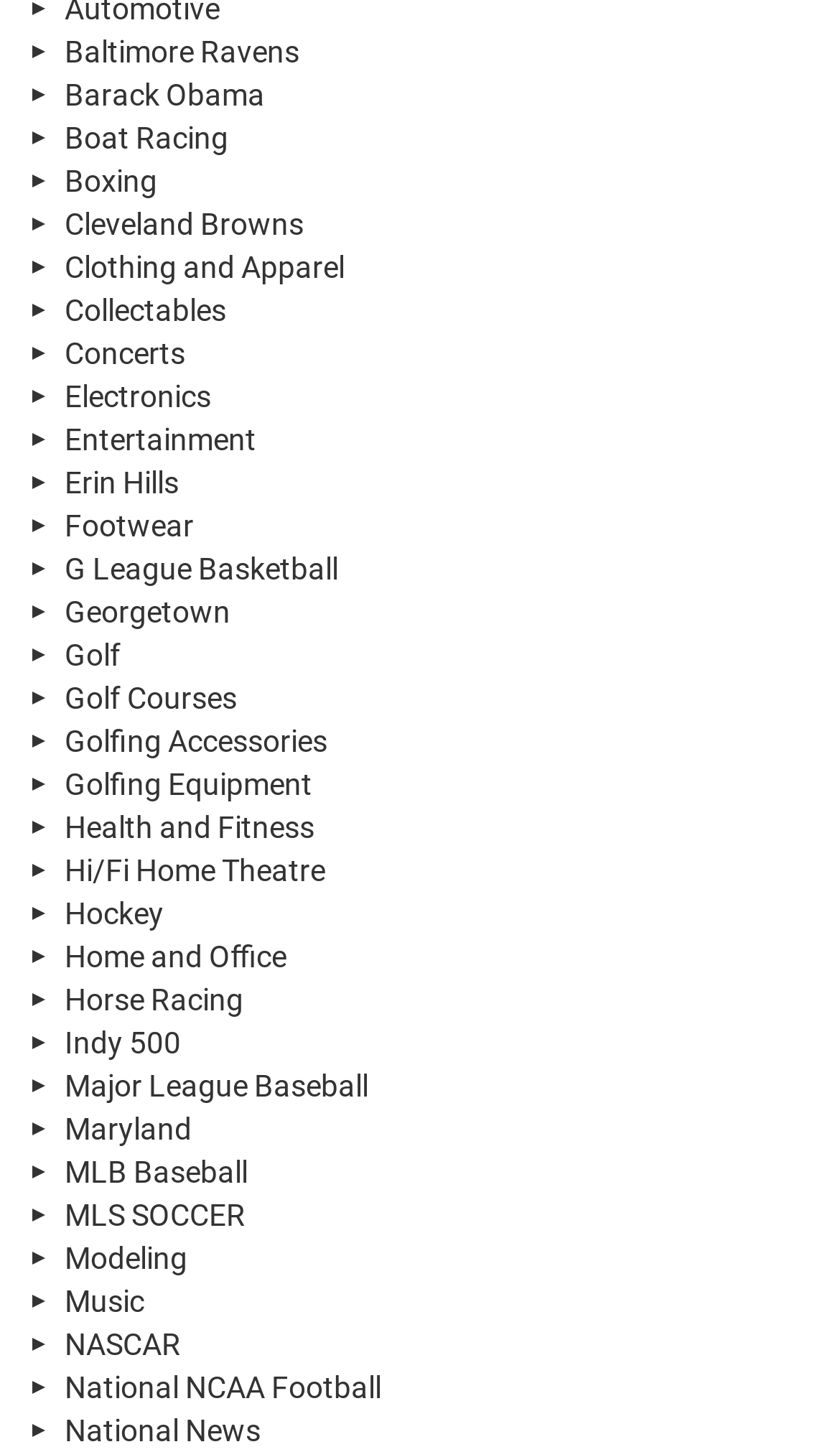Point out the bounding box coordinates of the section to click in order to follow this instruction: "View Golfing Accessories".

[0.026, 0.495, 0.974, 0.524]